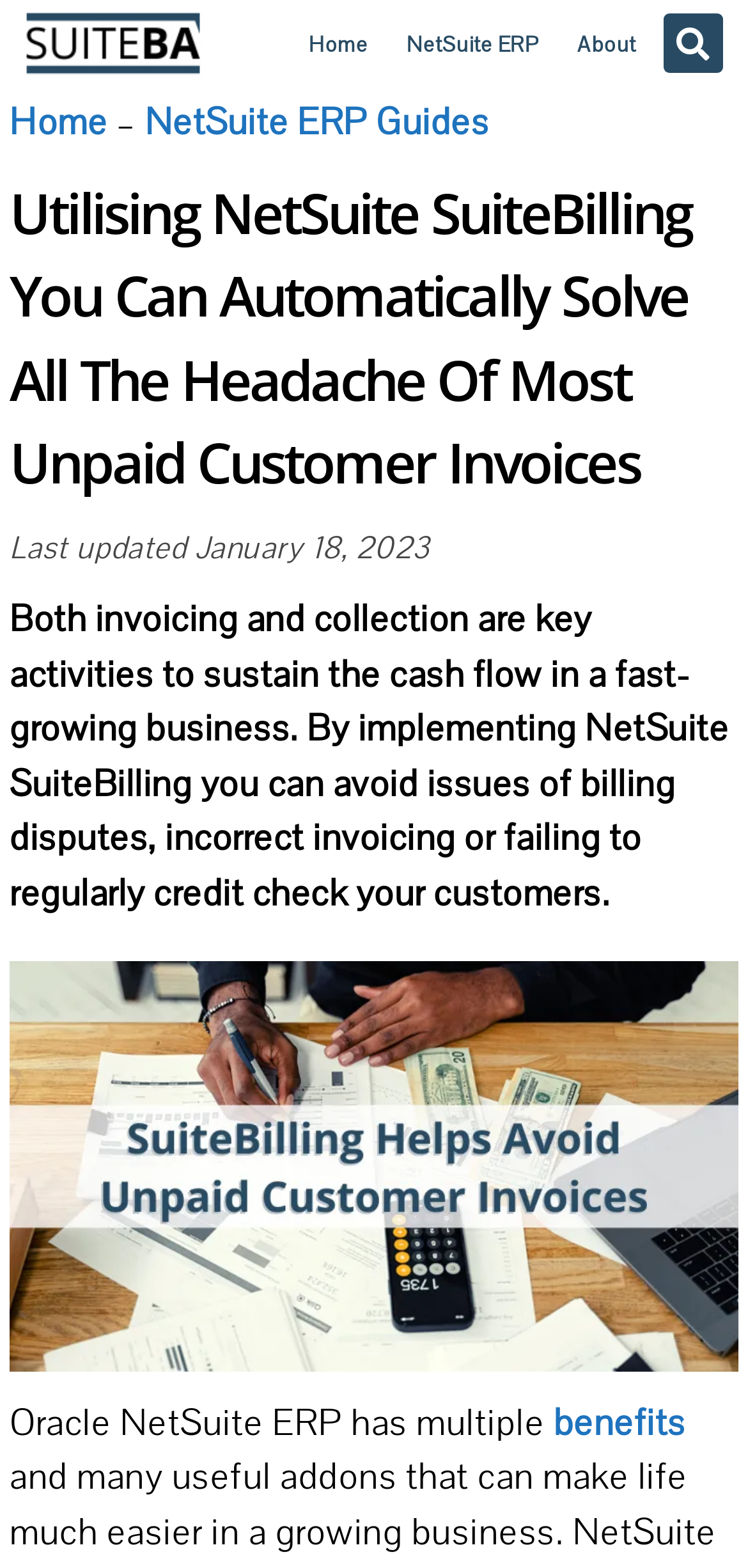Give a concise answer using one word or a phrase to the following question:
What is the purpose of implementing NetSuite SuiteBilling?

Avoid billing disputes